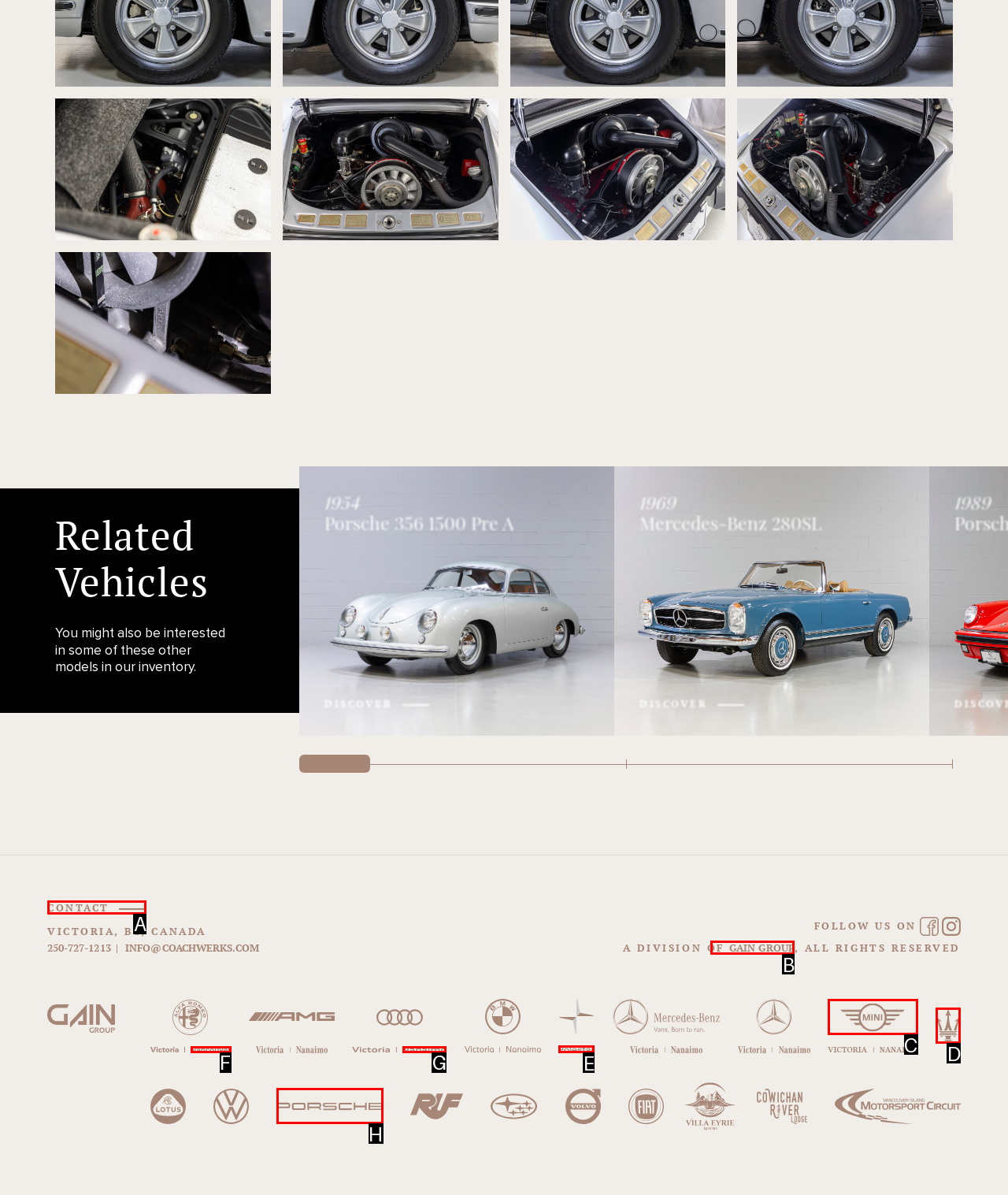Tell me which option I should click to complete the following task: Click on 'CONTACT'
Answer with the option's letter from the given choices directly.

A